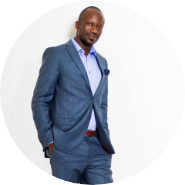Provide a brief response using a word or short phrase to this question:
What is the background color of the image?

white